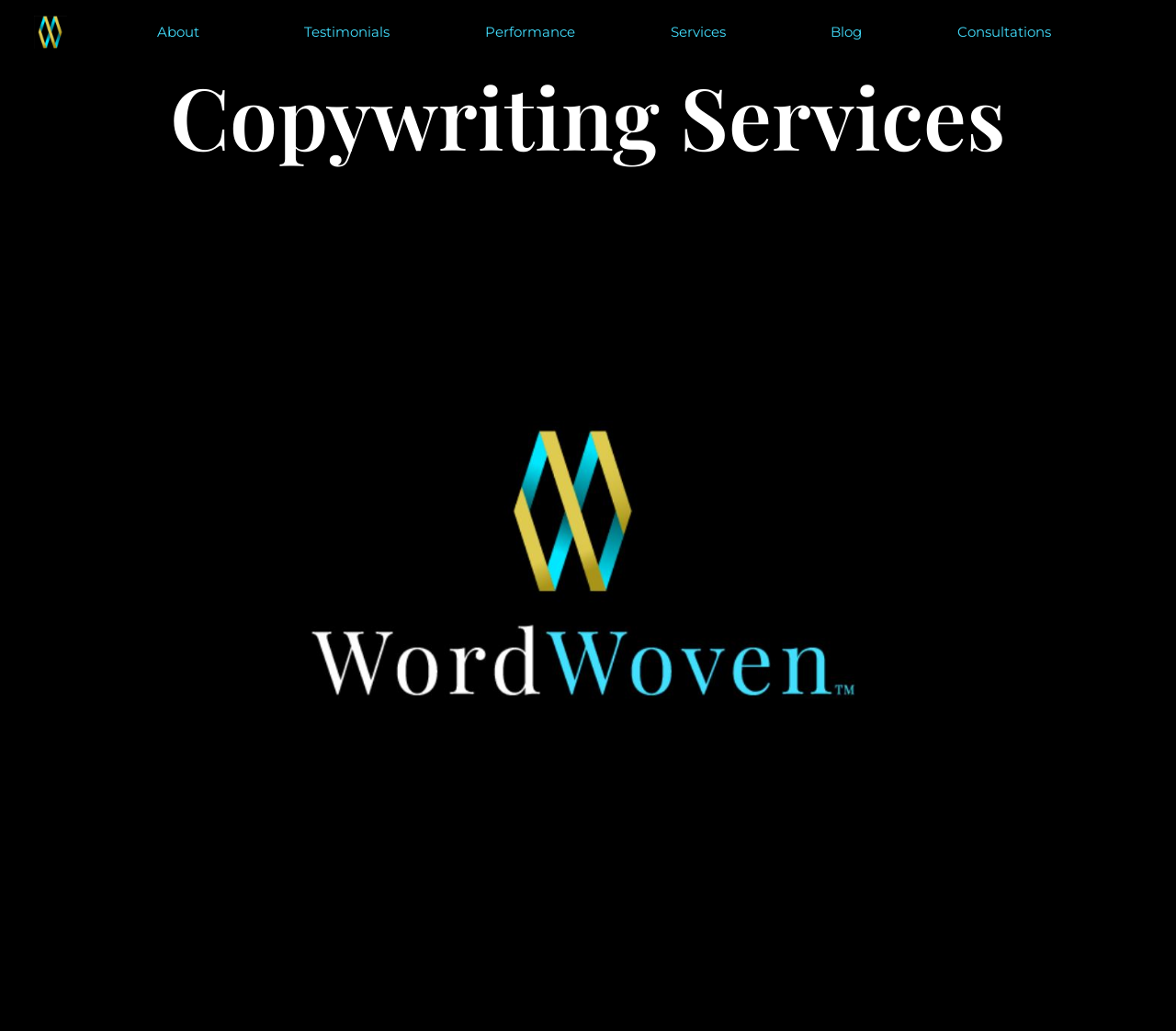Identify the bounding box of the UI element described as follows: "Consultations". Provide the coordinates as four float numbers in the range of 0 to 1 [left, top, right, bottom].

[0.784, 0.016, 0.923, 0.047]